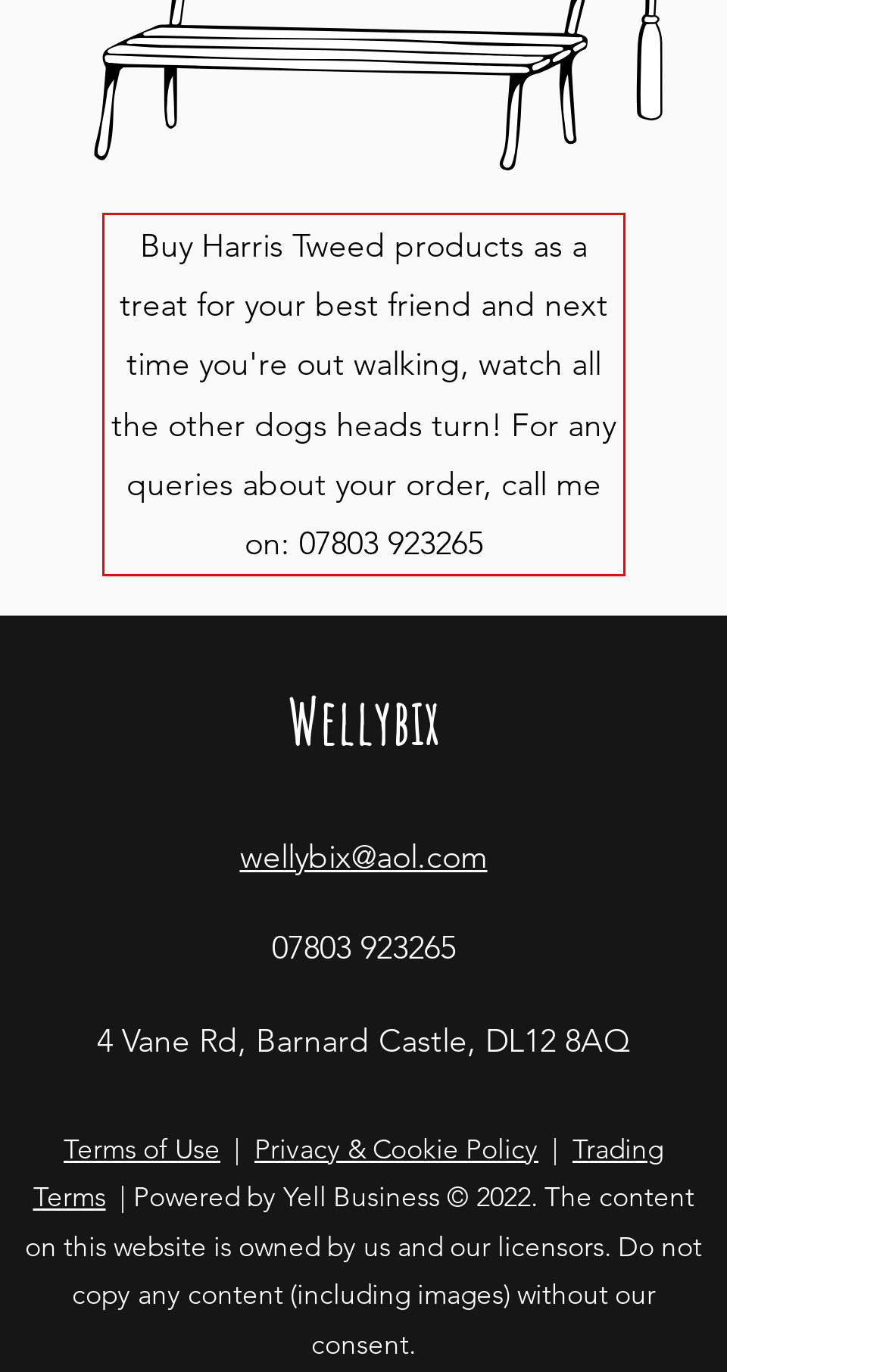You are given a webpage screenshot with a red bounding box around a UI element. Extract and generate the text inside this red bounding box.

Buy Harris Tweed products as a treat for your best friend and next time you're out walking, watch all the other dogs heads turn! For any queries about your order, call me on: 07803 923265